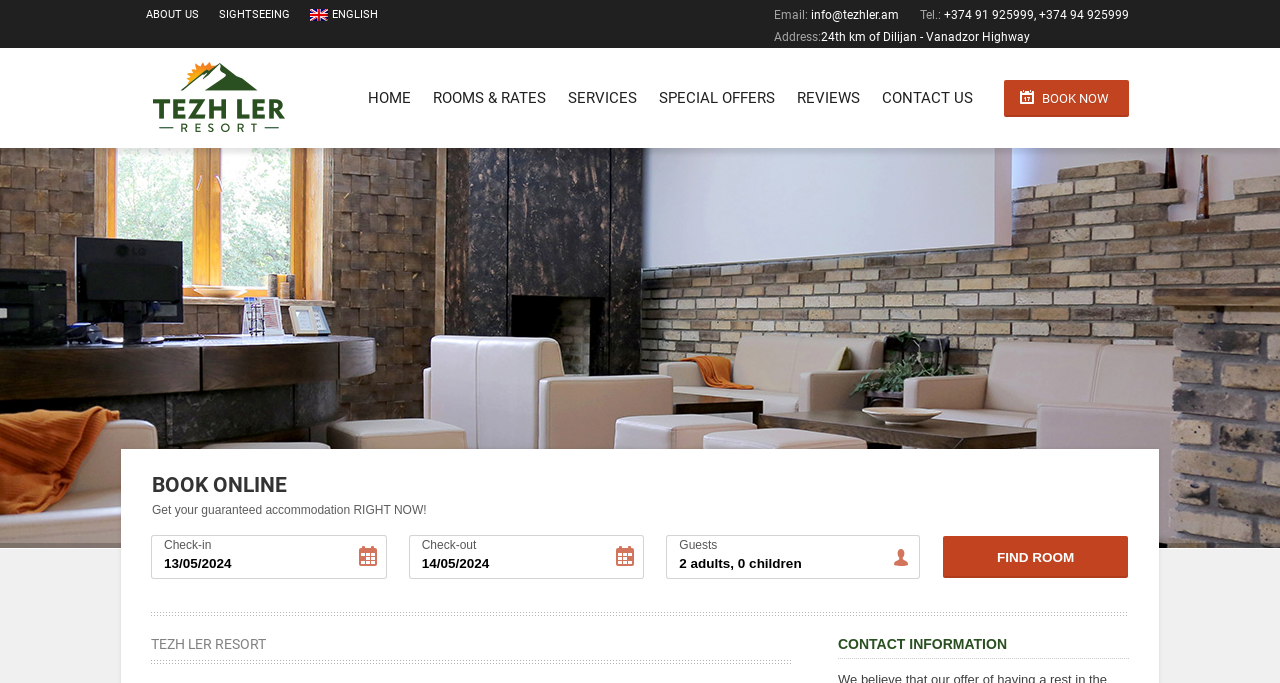Using the webpage screenshot, locate the HTML element that fits the following description and provide its bounding box: "alt="Tezh Ler Resort"".

[0.118, 0.07, 0.223, 0.217]